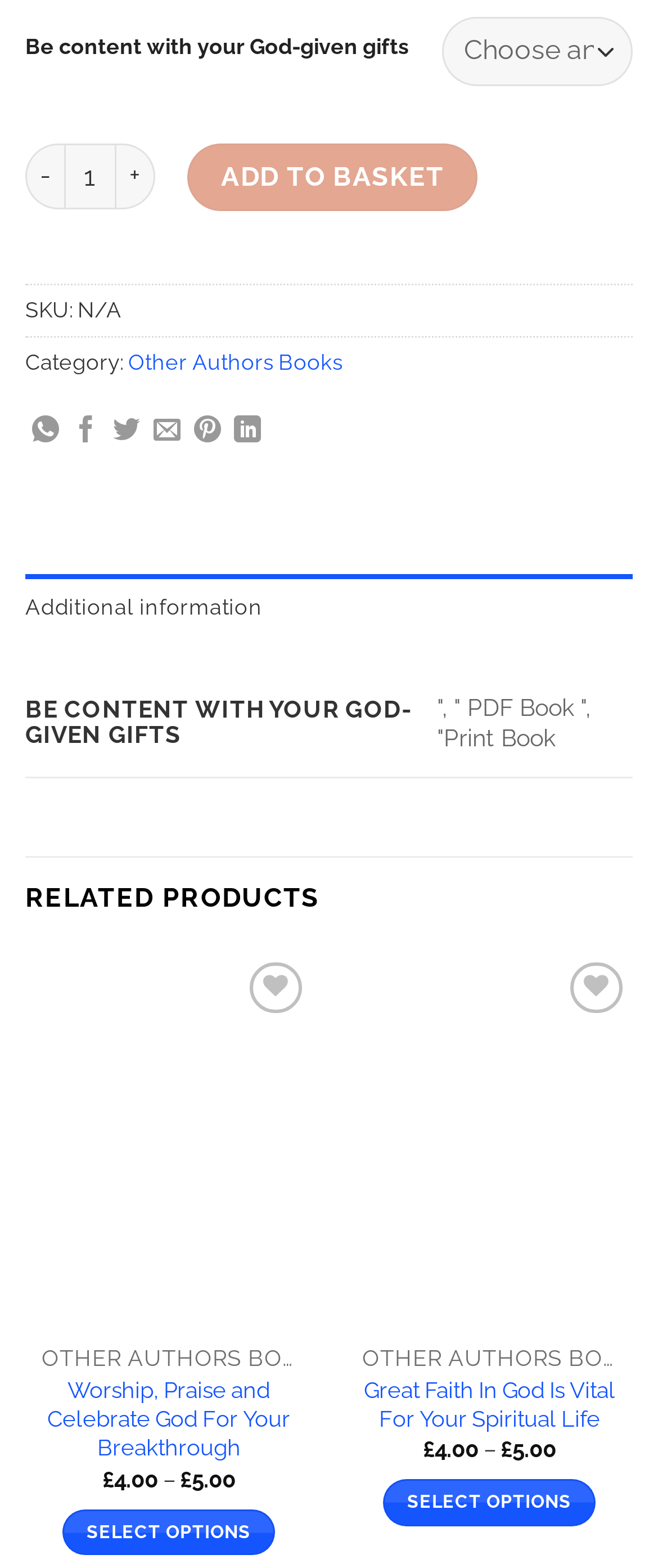Carefully examine the image and provide an in-depth answer to the question: What is the category of 'Be Content With Your God-Given Gifts'?

I found the category by looking at the static text element 'Category:' and its corresponding link 'Other Authors Books'.